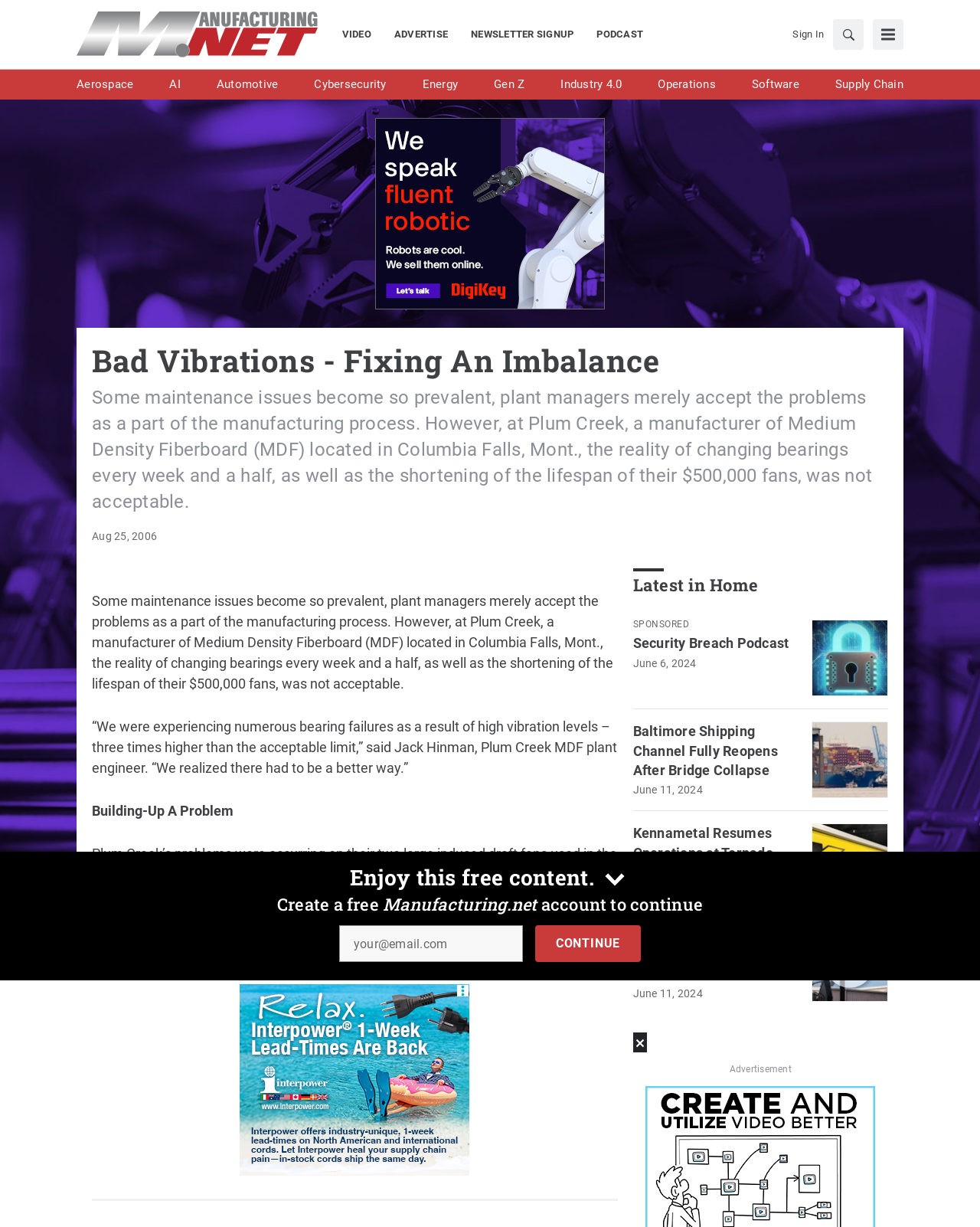Determine the bounding box coordinates for the element that should be clicked to follow this instruction: "Search for something". The coordinates should be given as four float numbers between 0 and 1, in the format [left, top, right, bottom].

None